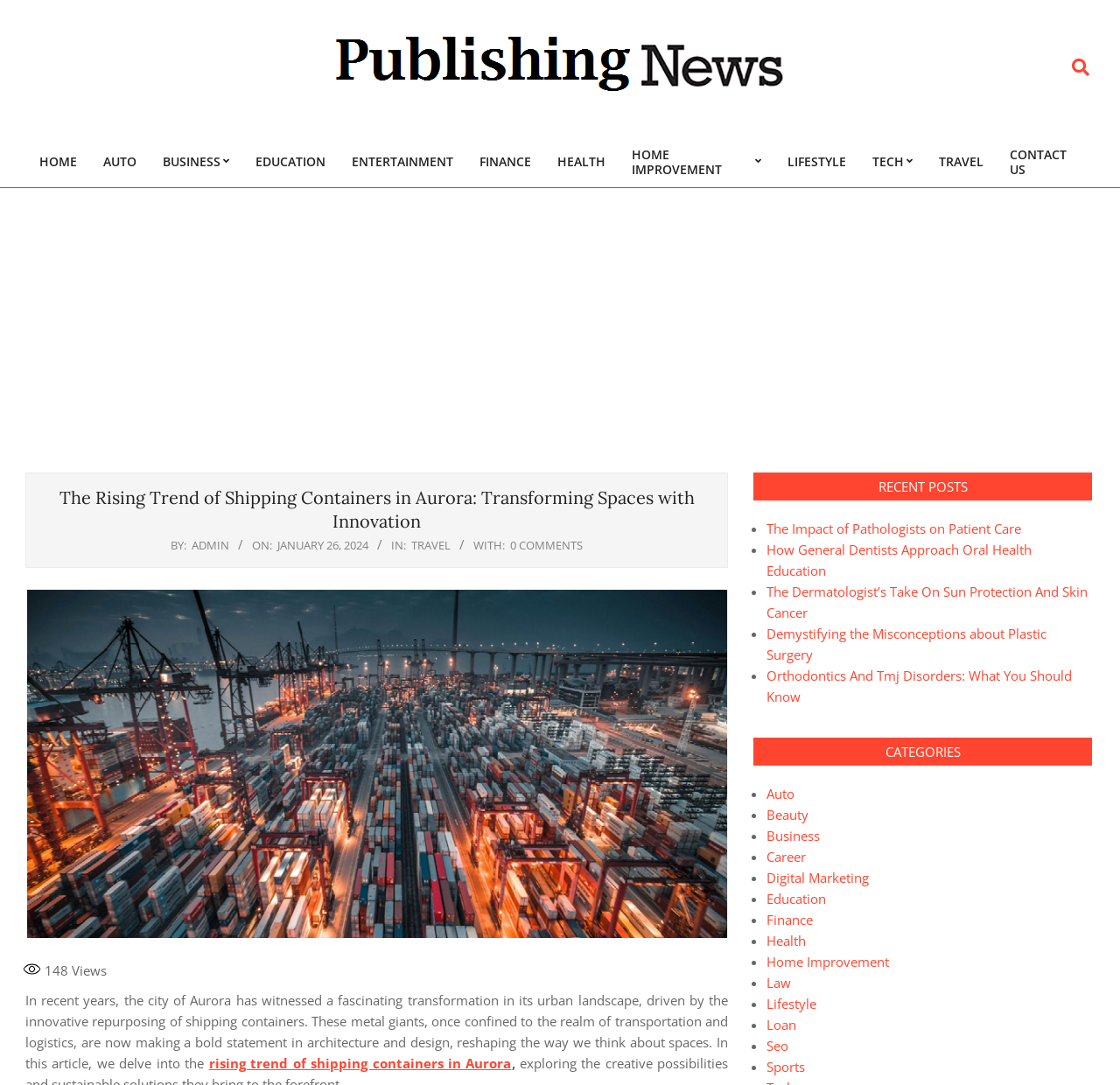Offer an extensive depiction of the webpage and its key elements.

This webpage is about the rising trend of shipping containers in Aurora, with a focus on transforming spaces with innovation. At the top, there is a search bar and a primary navigation menu with links to various categories such as HOME, AUTO, BUSINESS, and more. Below the navigation menu, there is a large advertisement iframe.

The main content of the webpage is an article about the use of shipping containers in Aurora. The article title, "The Rising Trend of Shipping Containers in Aurora: Transforming Spaces with Innovation," is displayed prominently, followed by the author's name, "ADMIN," and the date of publication, "Friday, January 26, 2024, 5:19 am." The article itself is accompanied by an image related to shipping containers, with a caption that reads, "In recent years, the city of Aurora has witnessed a fascinating transformation in its urban landscape, driven by the innovative repurposing of shipping containers."

To the right of the article, there is a section titled "RECENT POSTS" that lists several links to other articles, including "The Impact of Pathologists on Patient Care," "How General Dentists Approach Oral Health Education," and more. Below this section, there is a "CATEGORIES" section that lists various categories such as Auto, Beauty, Business, and more, each with a link to related articles.

Throughout the webpage, there are several links and buttons, including a "CONTACT US" link at the top right corner. The overall layout is organized and easy to navigate, with clear headings and concise text.